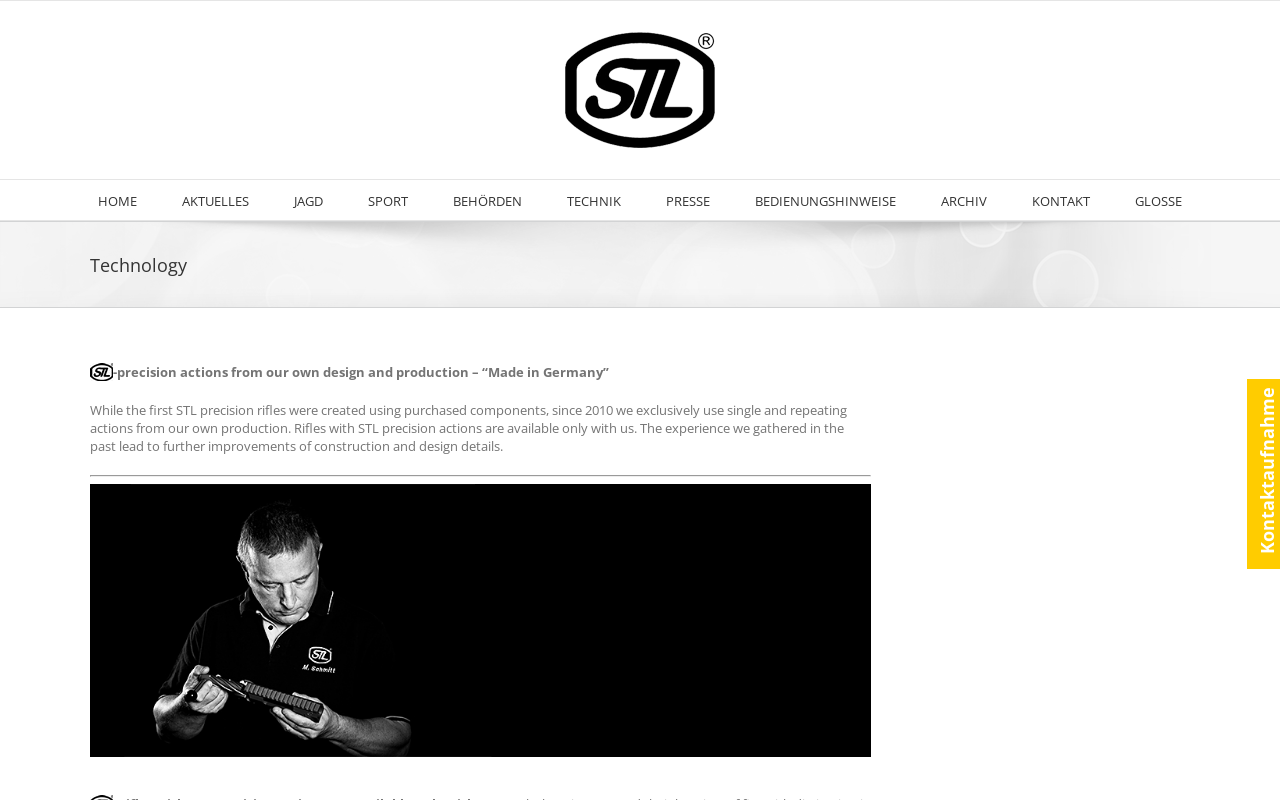What is the topic of the image below the page title? Refer to the image and provide a one-word or short phrase answer.

Technik